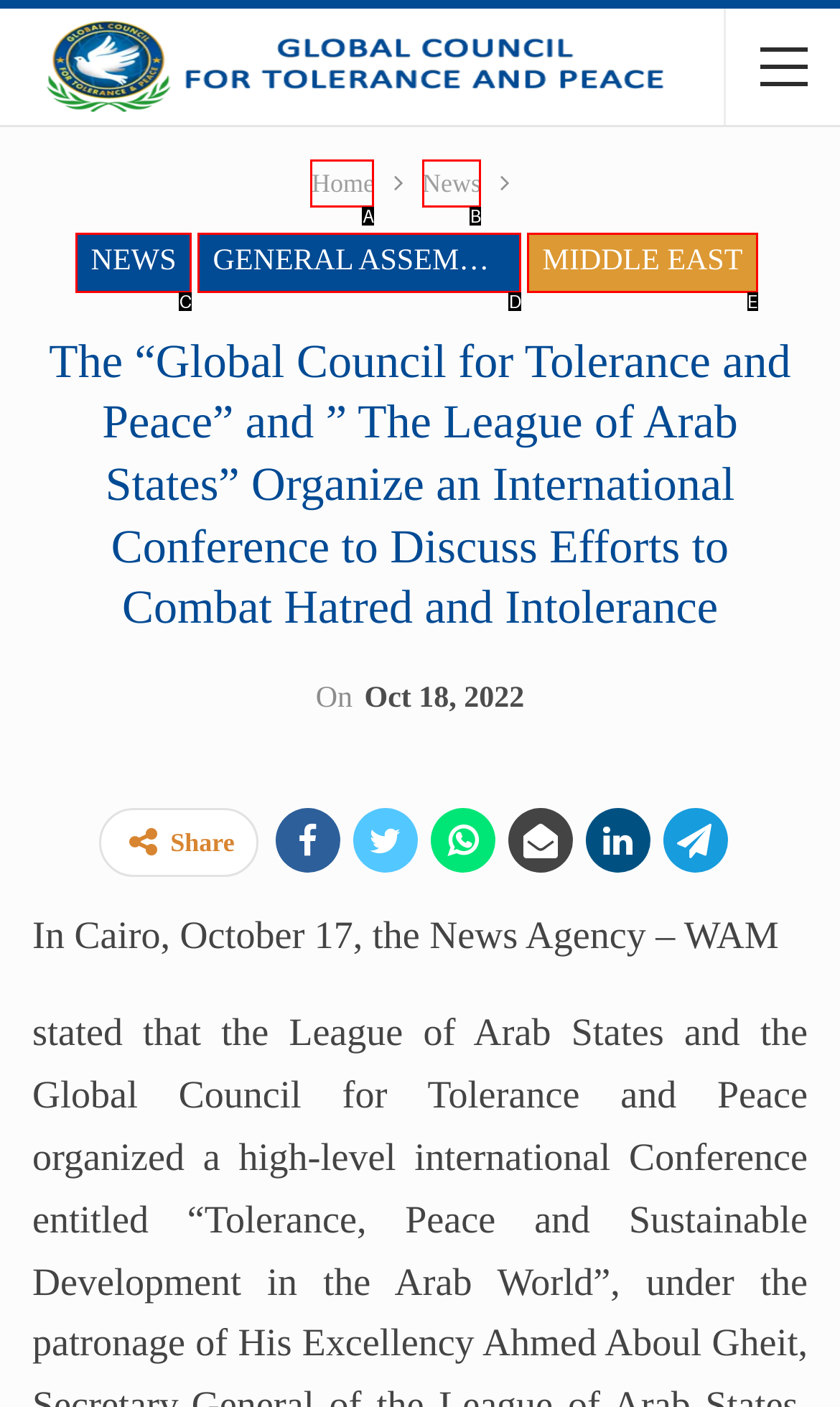Given the description: Middle East, identify the matching HTML element. Provide the letter of the correct option.

E